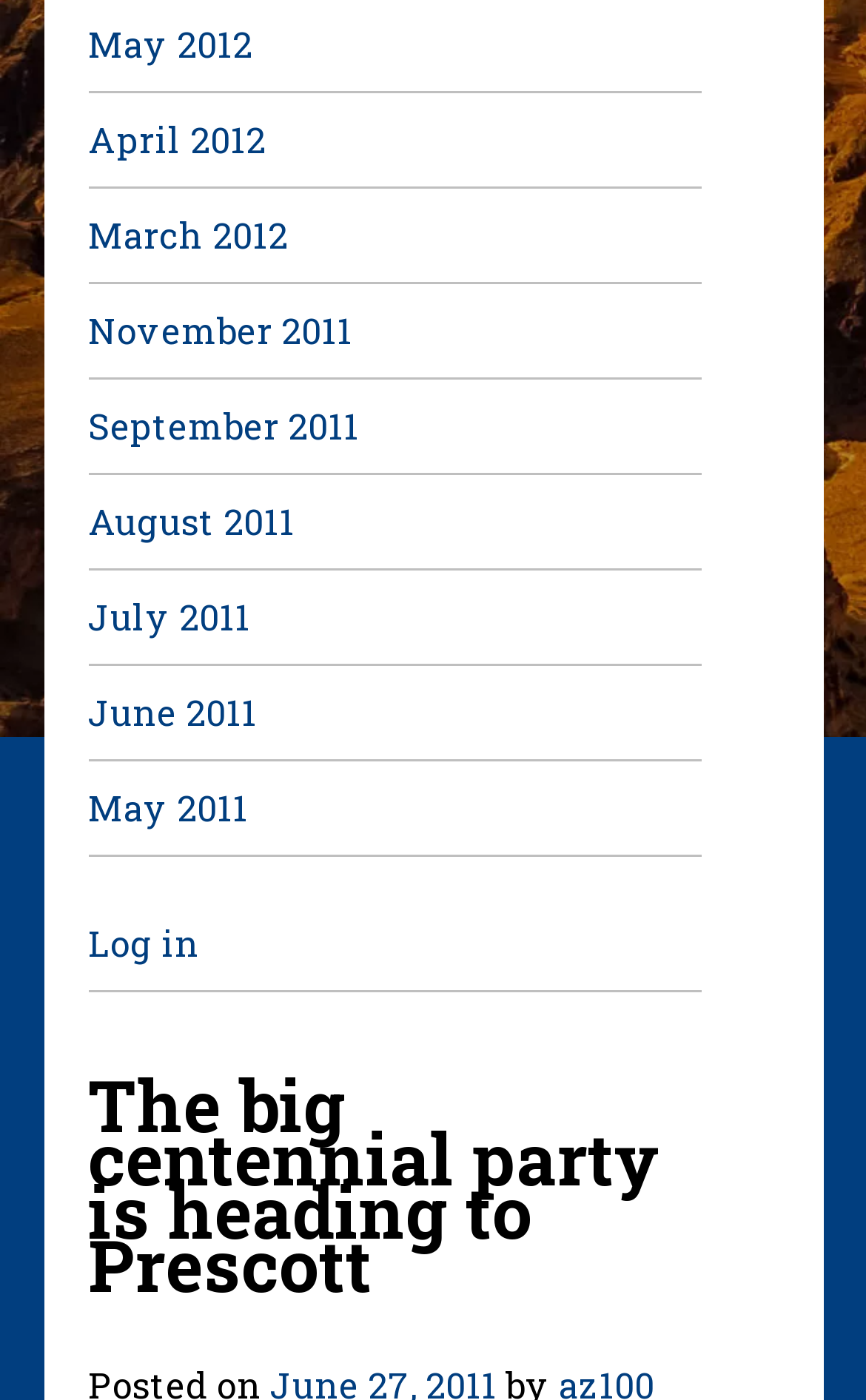Please specify the bounding box coordinates in the format (top-left x, top-left y, bottom-right x, bottom-right y), with values ranging from 0 to 1. Identify the bounding box for the UI component described as follows: November 2011

[0.101, 0.219, 0.406, 0.252]